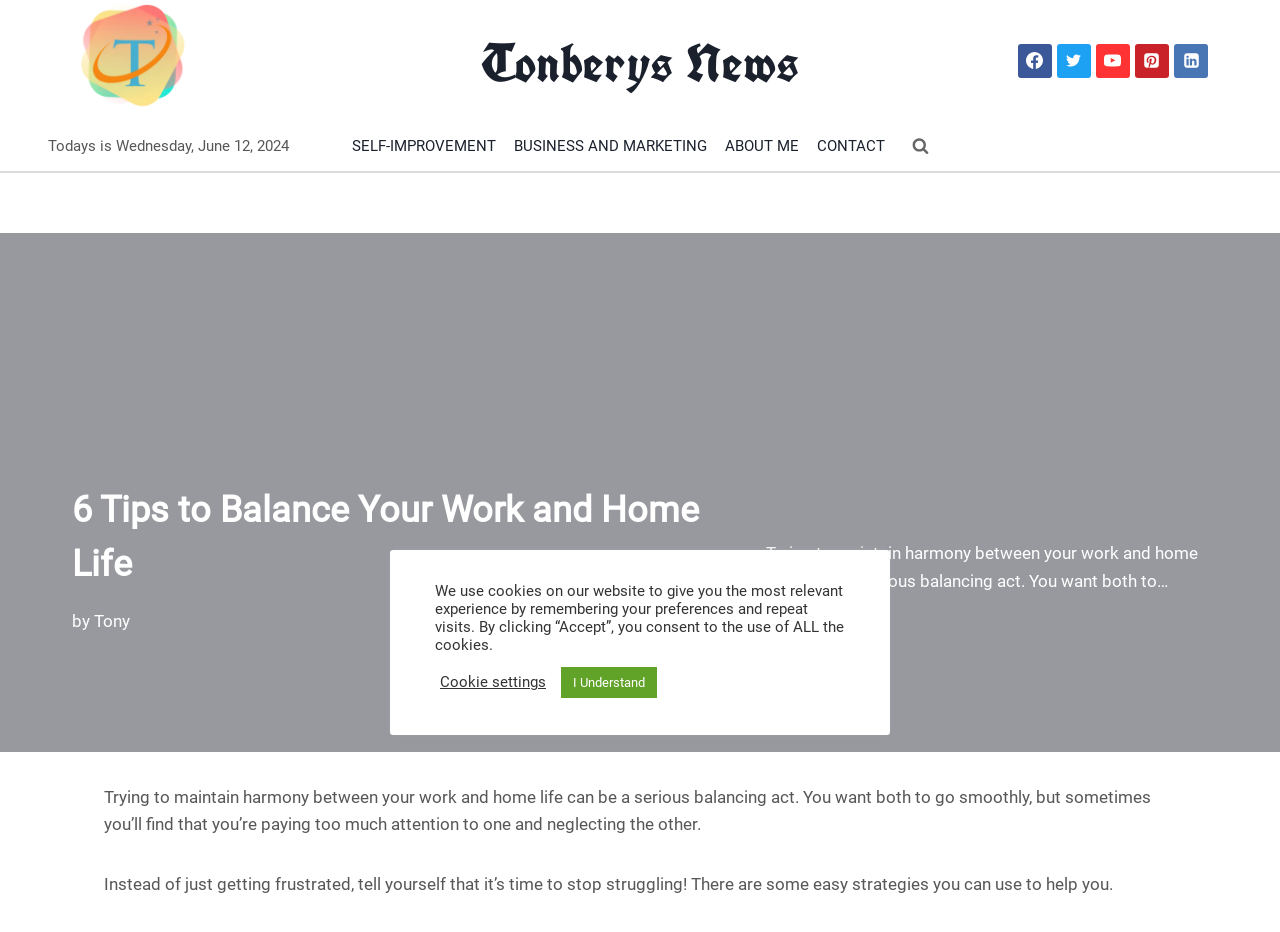Locate the bounding box coordinates of the element's region that should be clicked to carry out the following instruction: "Search for something". The coordinates need to be four float numbers between 0 and 1, i.e., [left, top, right, bottom].

[0.706, 0.138, 0.732, 0.175]